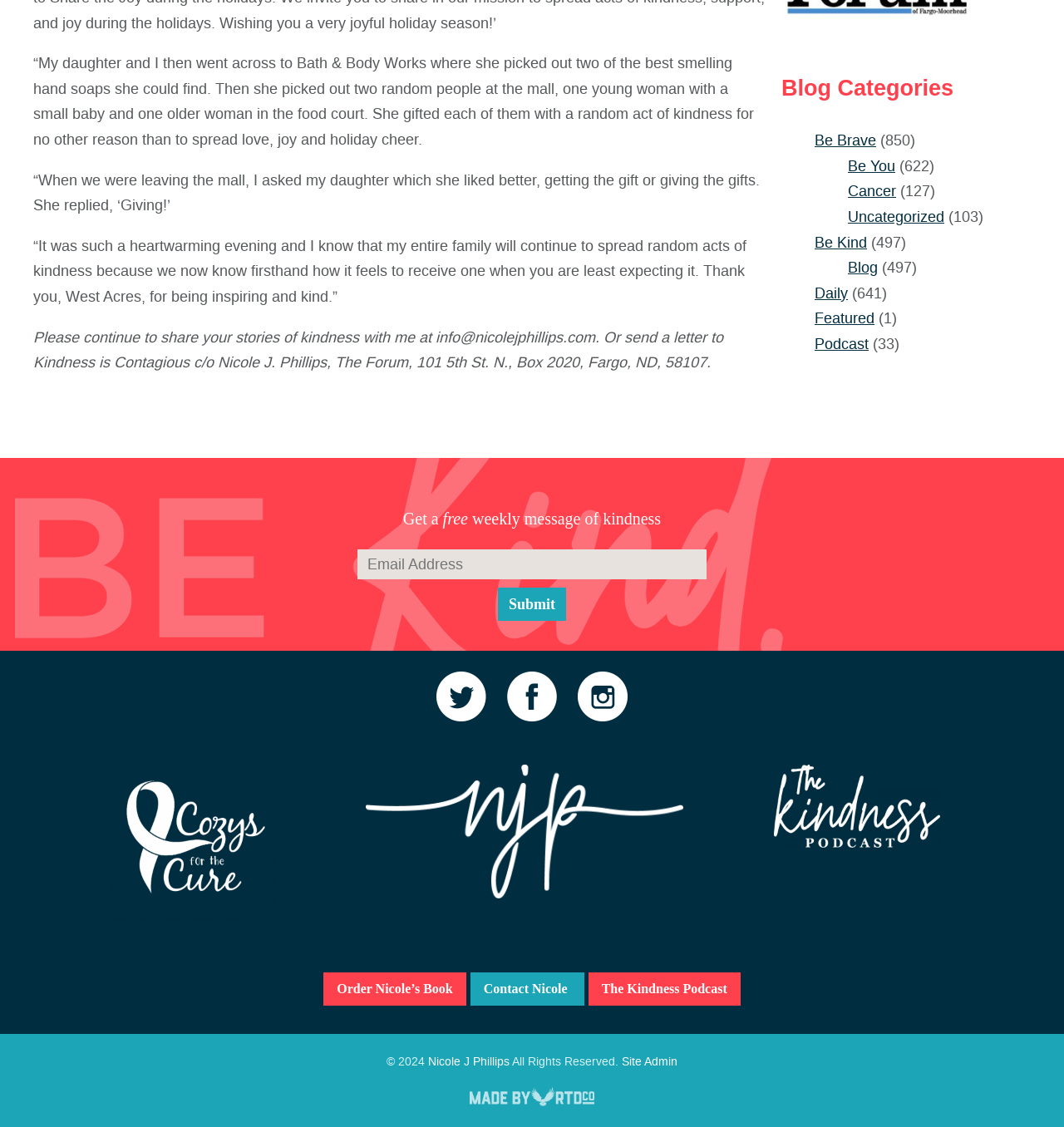Please give a short response to the question using one word or a phrase:
What is the theme of the blog?

Kindness